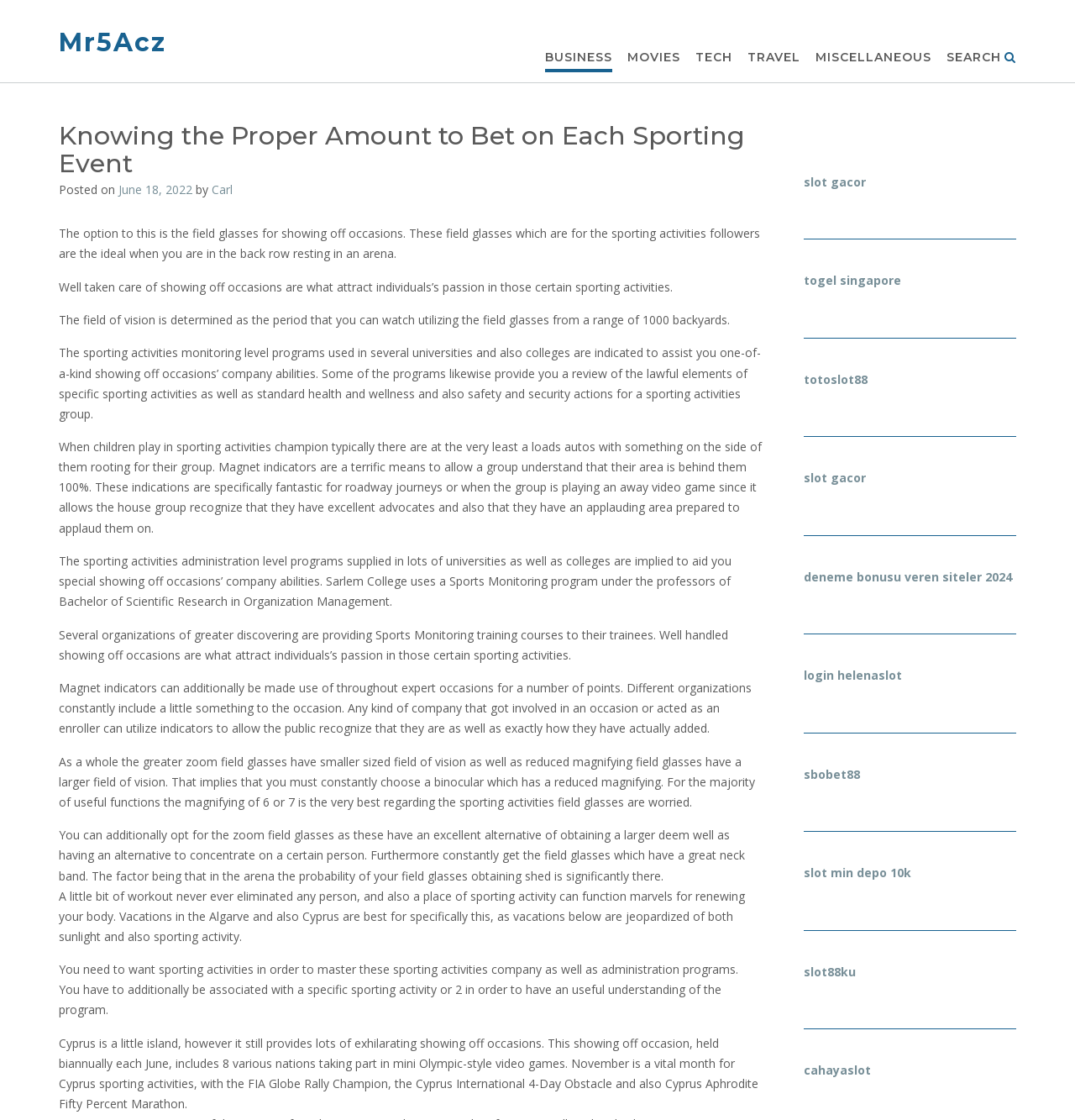Please specify the bounding box coordinates for the clickable region that will help you carry out the instruction: "Visit the 'TECH' page".

[0.647, 0.044, 0.681, 0.059]